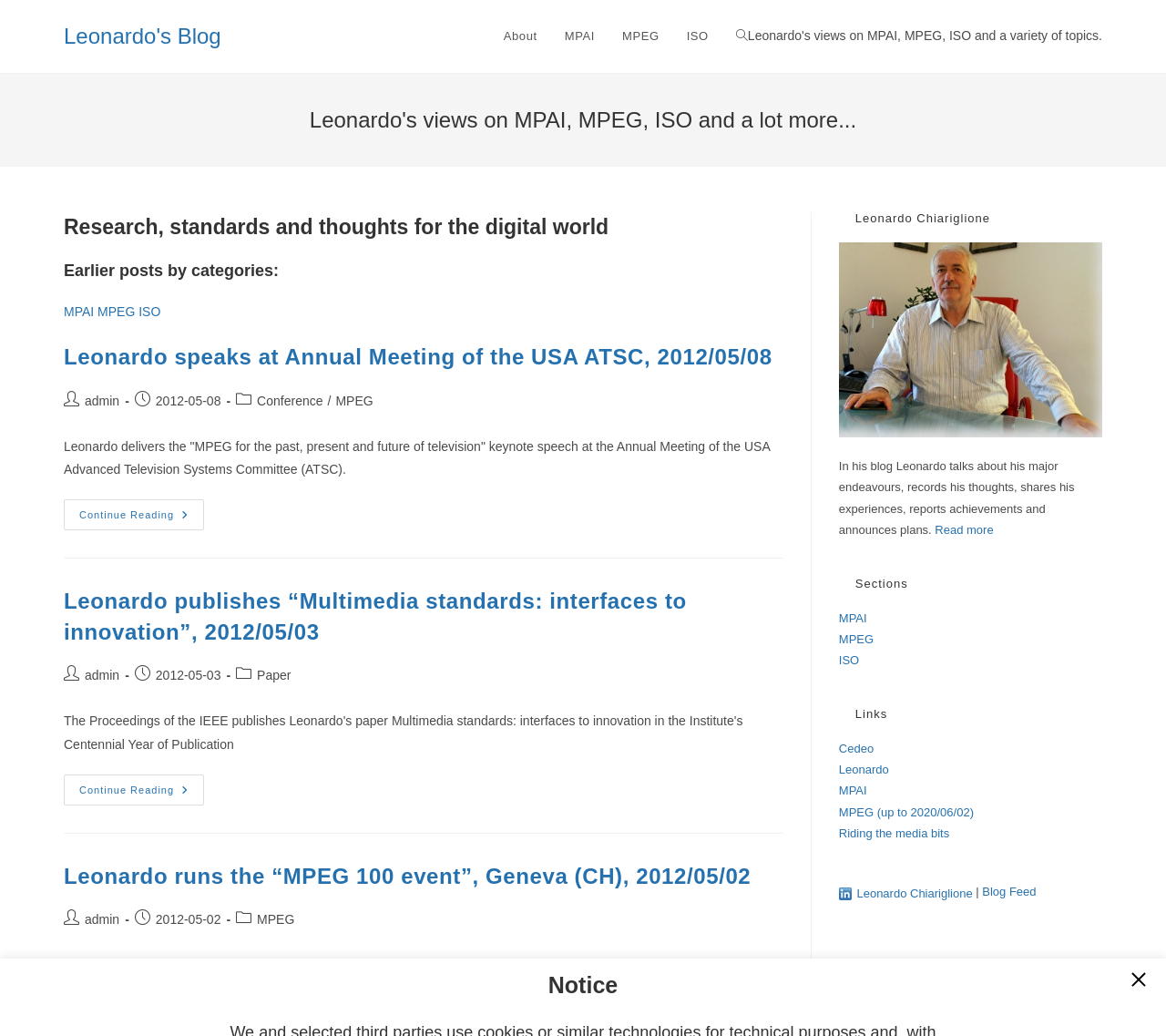Provide the bounding box coordinates of the area you need to click to execute the following instruction: "Click on Calendar".

None